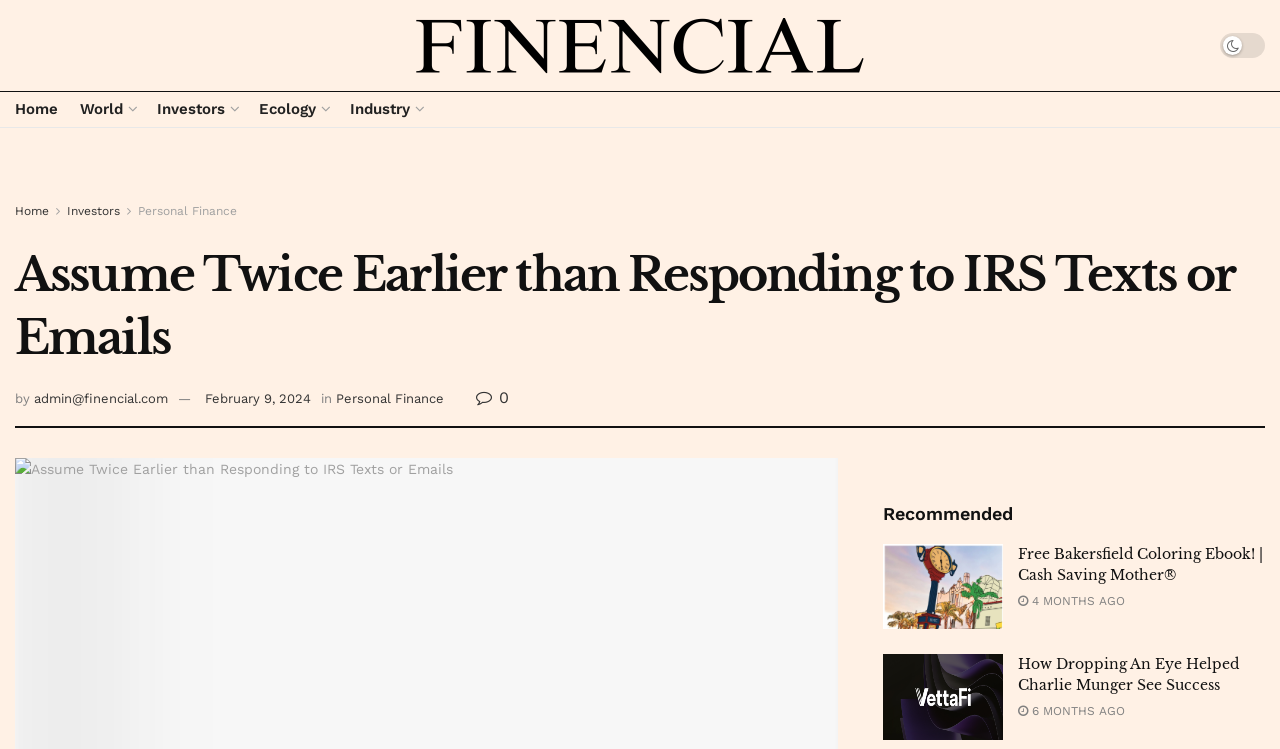Given the webpage screenshot, identify the bounding box of the UI element that matches this description: "LOCAL AGENT:".

None